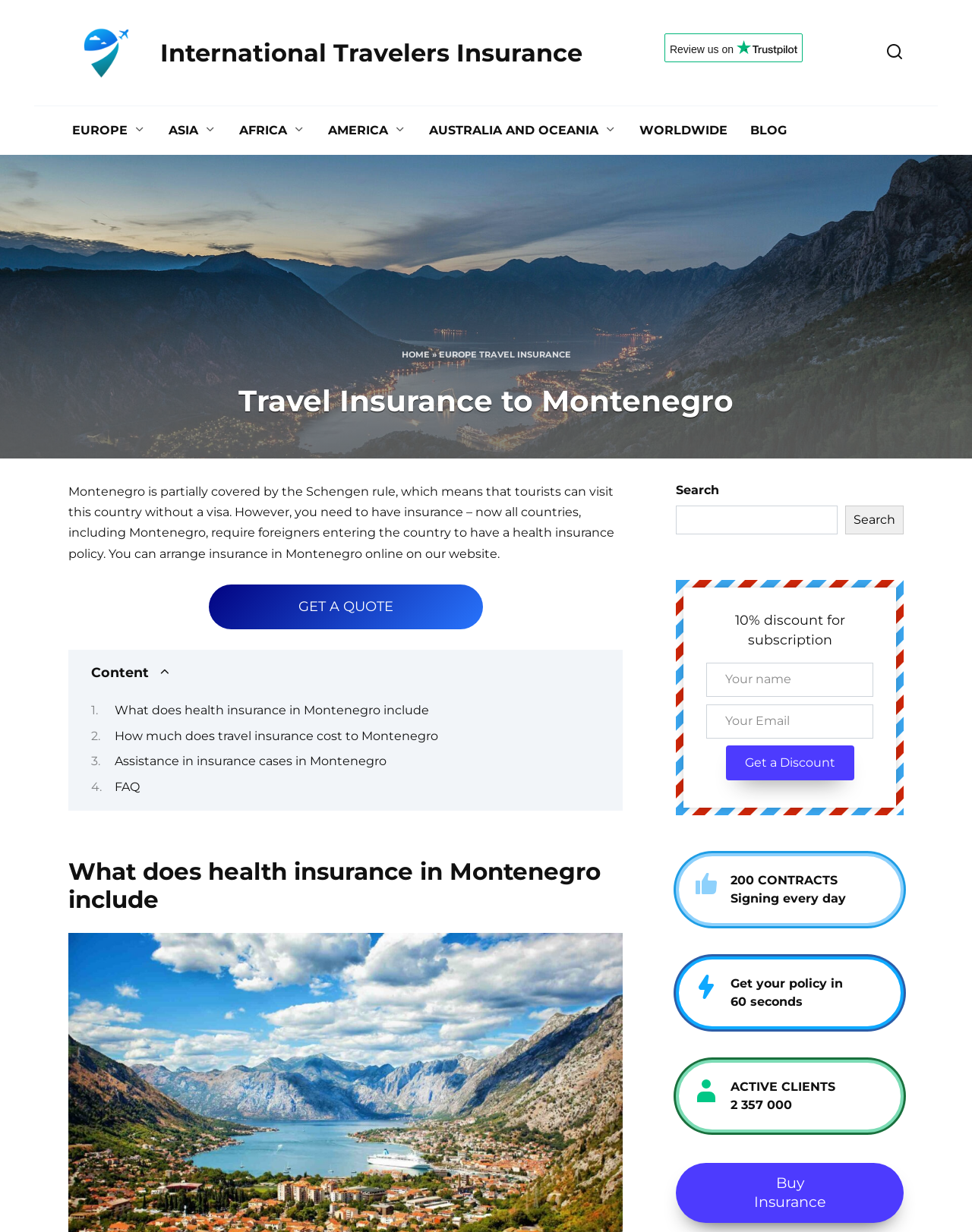Extract the main title from the webpage.

Travel Insurance to Montenegro